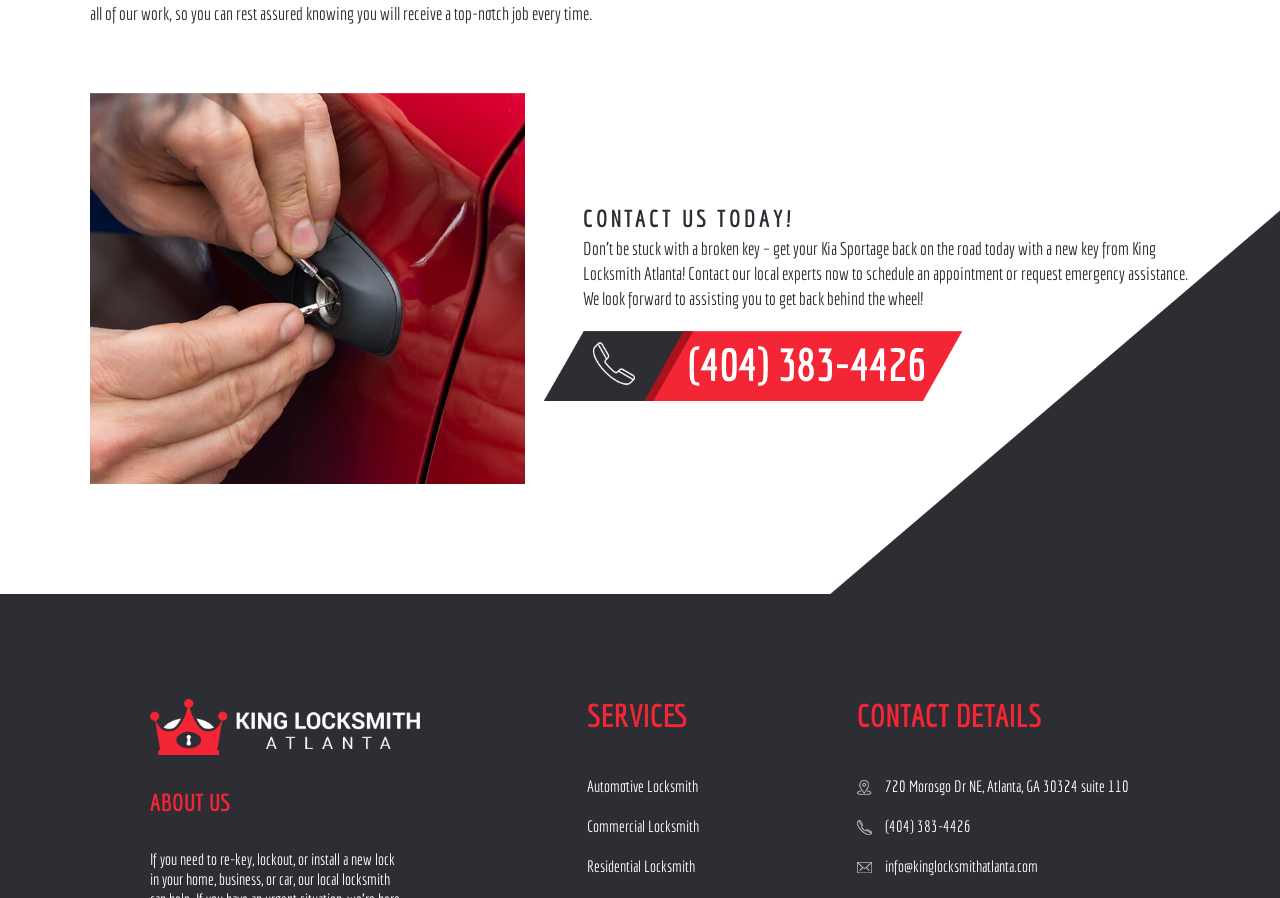What is the address of King Locksmith Atlanta?
By examining the image, provide a one-word or phrase answer.

720 Morosgo Dr NE, Atlanta, GA 30324